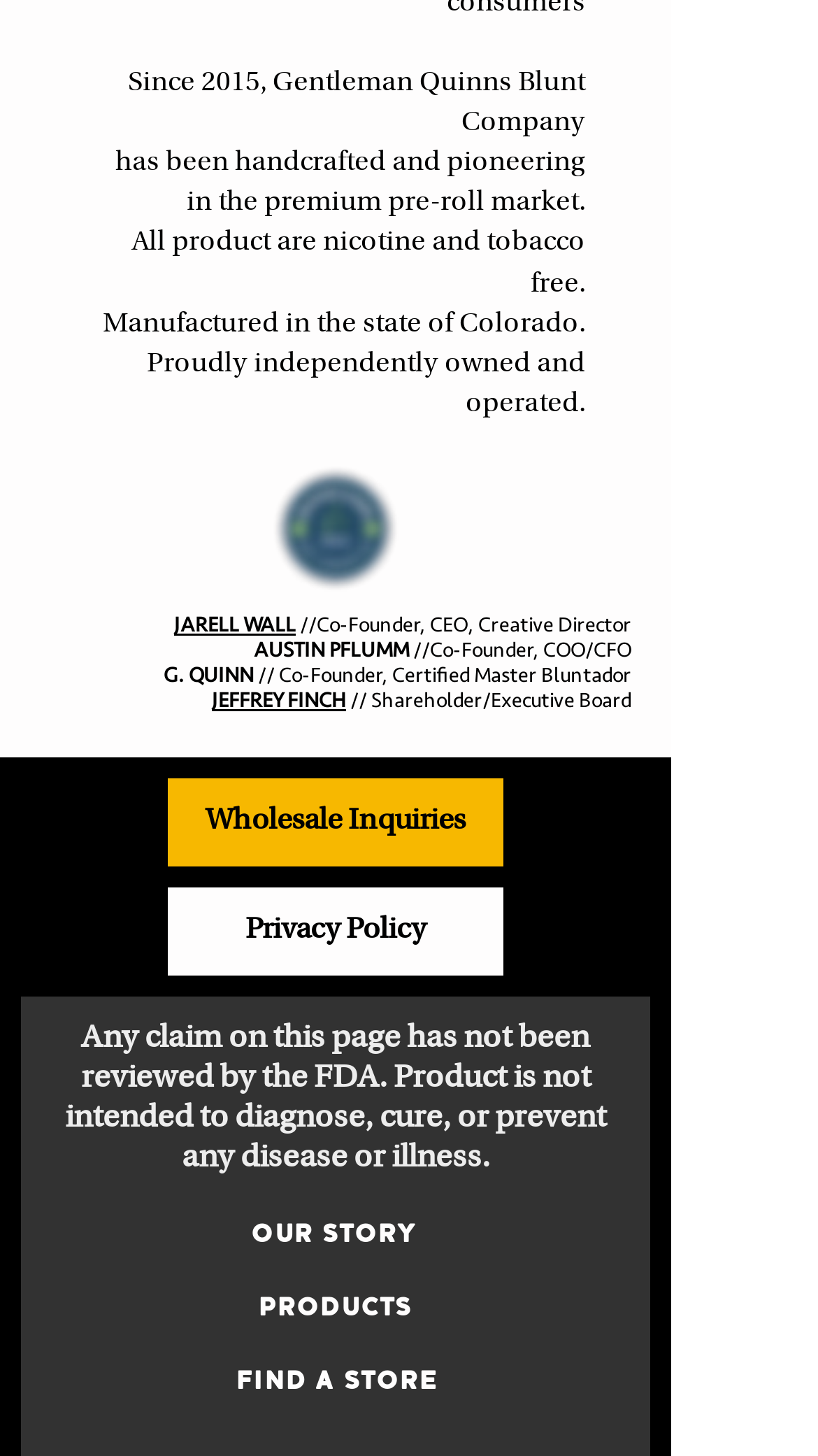How many social media links are available?
Give a detailed explanation using the information visible in the image.

In the Social Bar section, there are links to LinkedIn, TikTok, Twitter, Facebook, YouTube, and Instagram, which makes a total of 6 social media links.